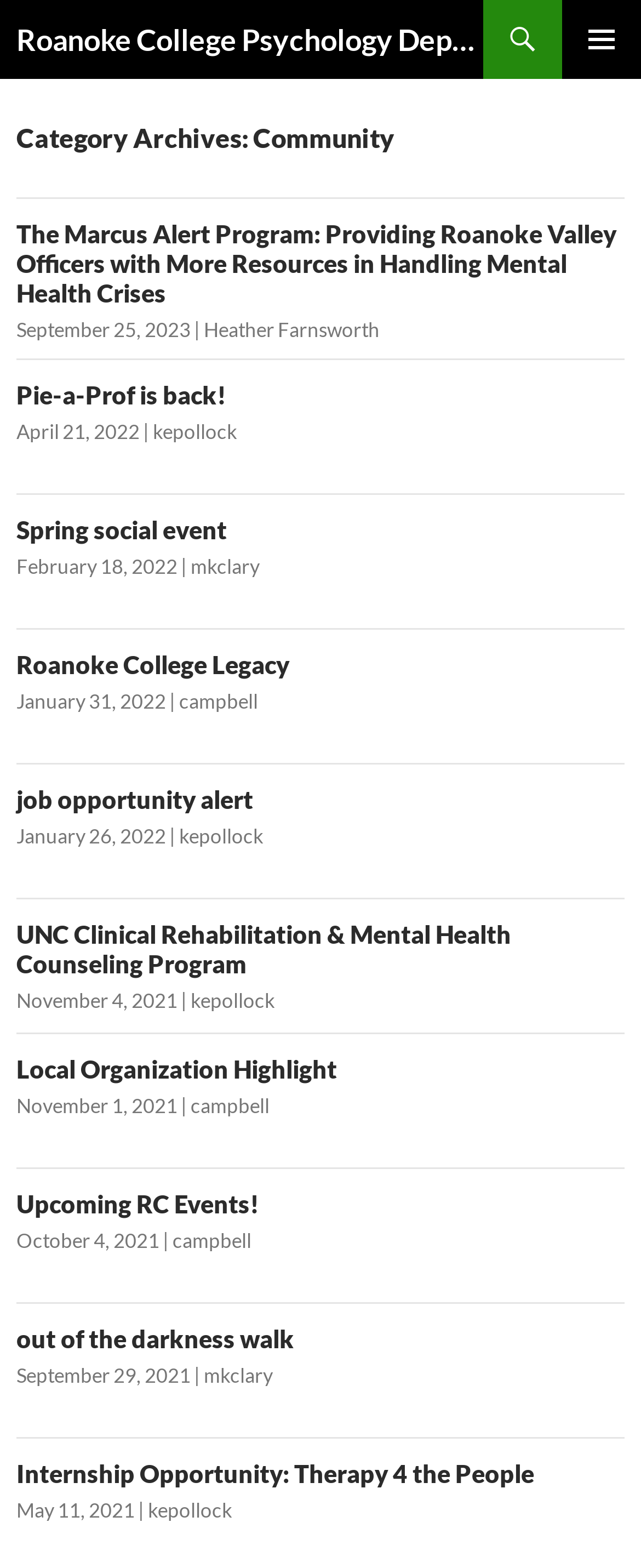Who wrote the second article?
Give a thorough and detailed response to the question.

The second article on the webpage has a link 'kepollock' at the bottom, which suggests that kepollock is the author of the second article.